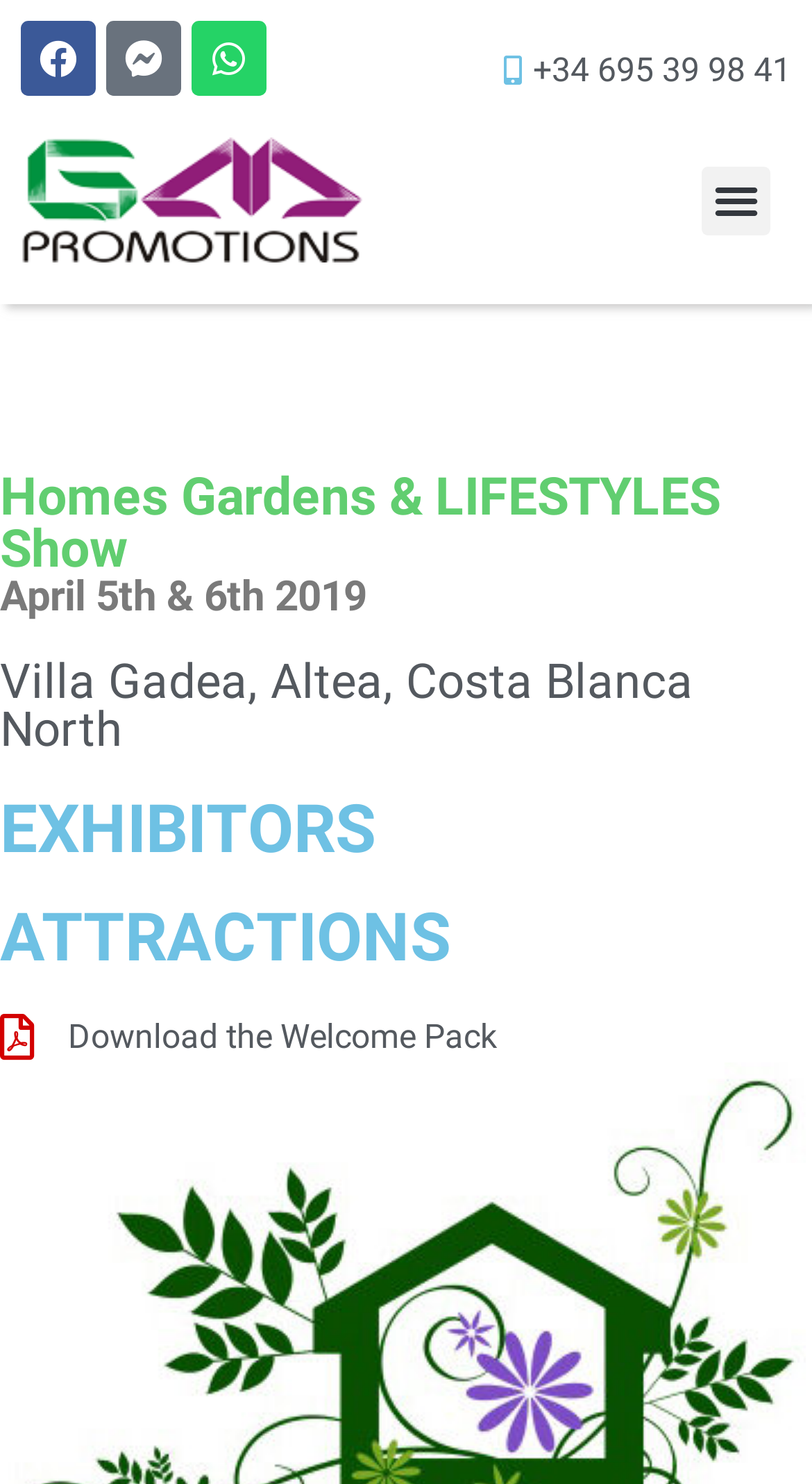Provide the bounding box coordinates of the HTML element this sentence describes: "Download the Welcome Pack". The bounding box coordinates consist of four float numbers between 0 and 1, i.e., [left, top, right, bottom].

[0.0, 0.683, 1.0, 0.716]